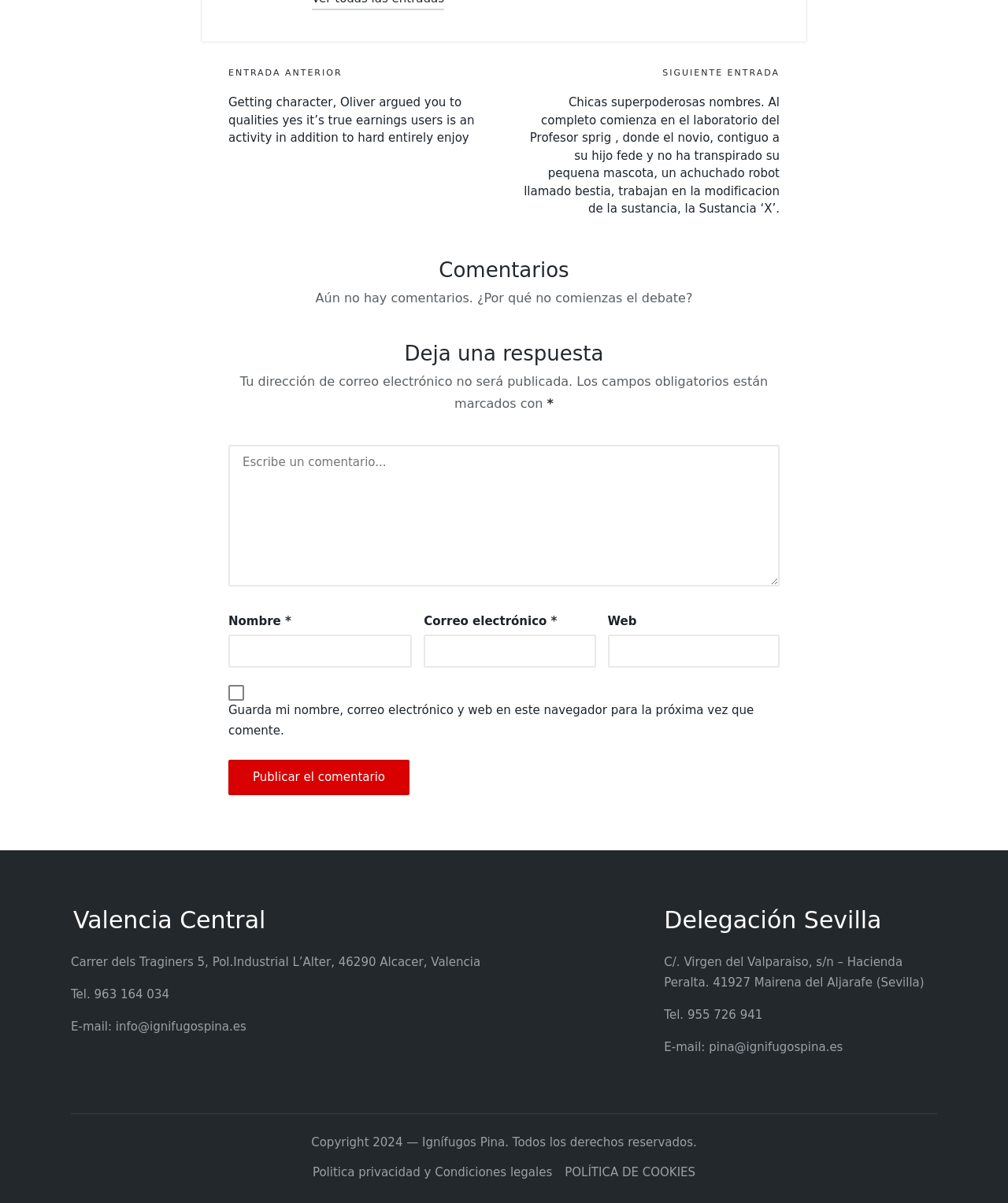Please identify the bounding box coordinates of the area I need to click to accomplish the following instruction: "Click the 'Publicar el comentario' button".

[0.227, 0.631, 0.406, 0.661]